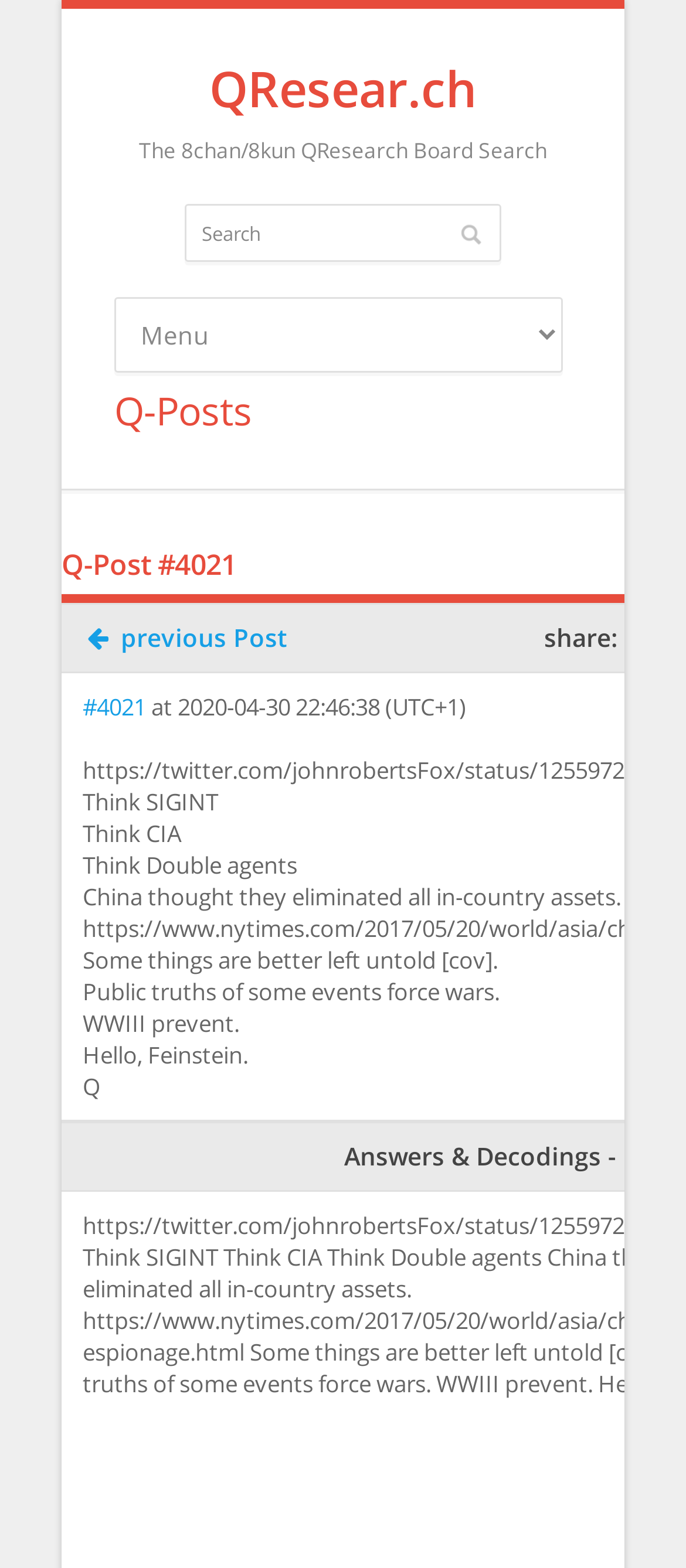What is the purpose of the textbox?
Using the image provided, answer with just one word or phrase.

Search